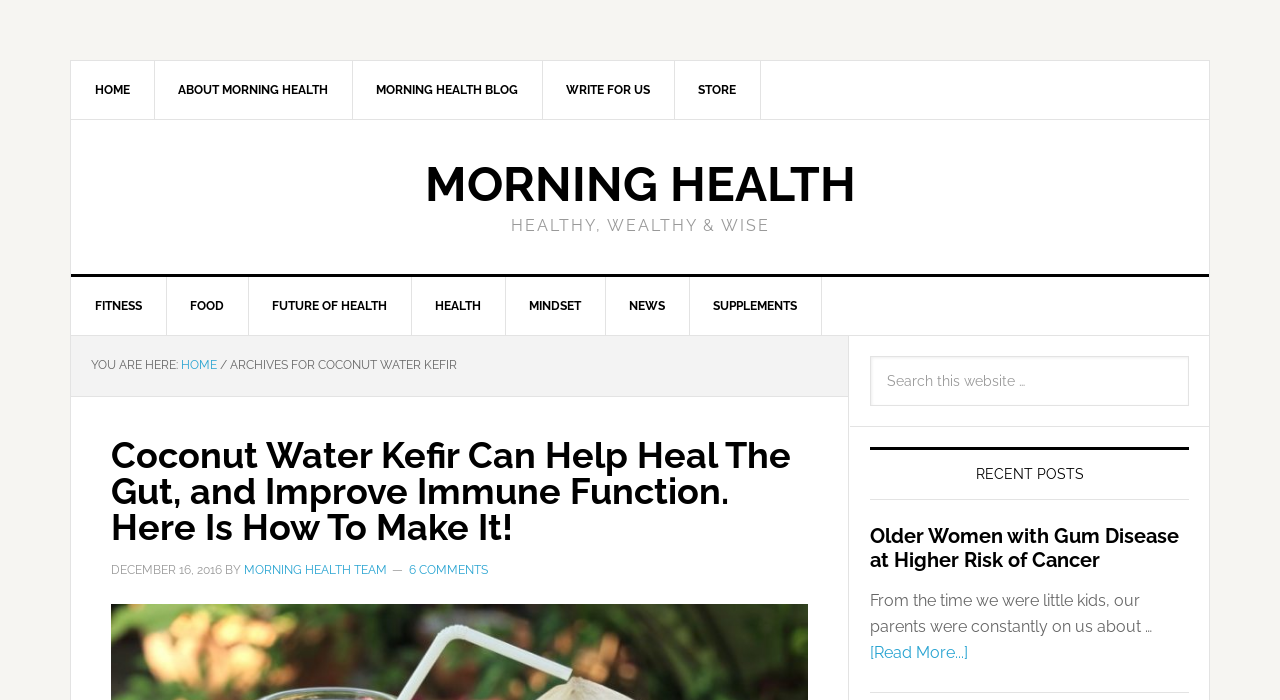Answer this question using a single word or a brief phrase:
How many comments are there on the current post?

6